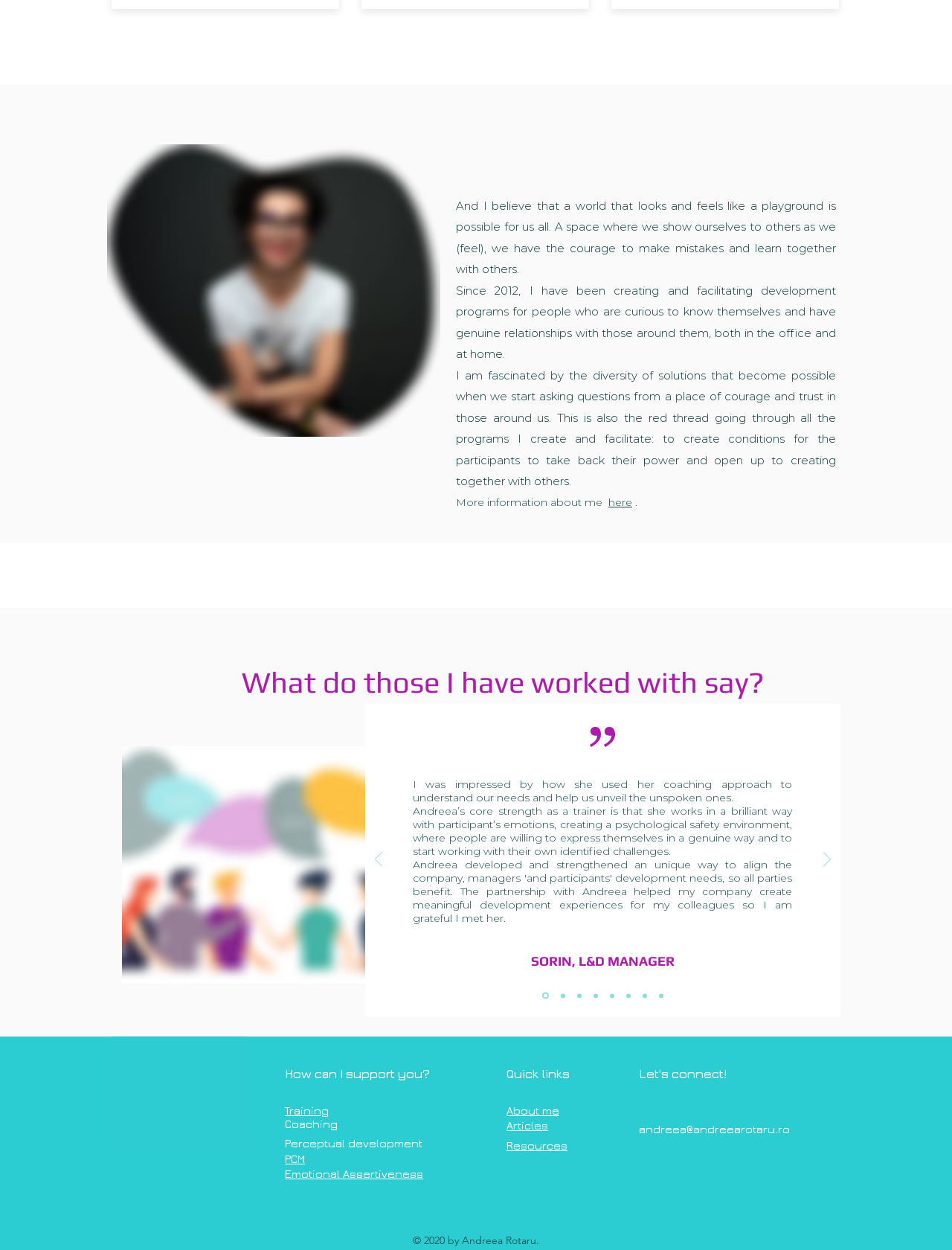Locate the bounding box of the UI element based on this description: "here". Provide four float numbers between 0 and 1 as [left, top, right, bottom].

[0.639, 0.396, 0.664, 0.407]